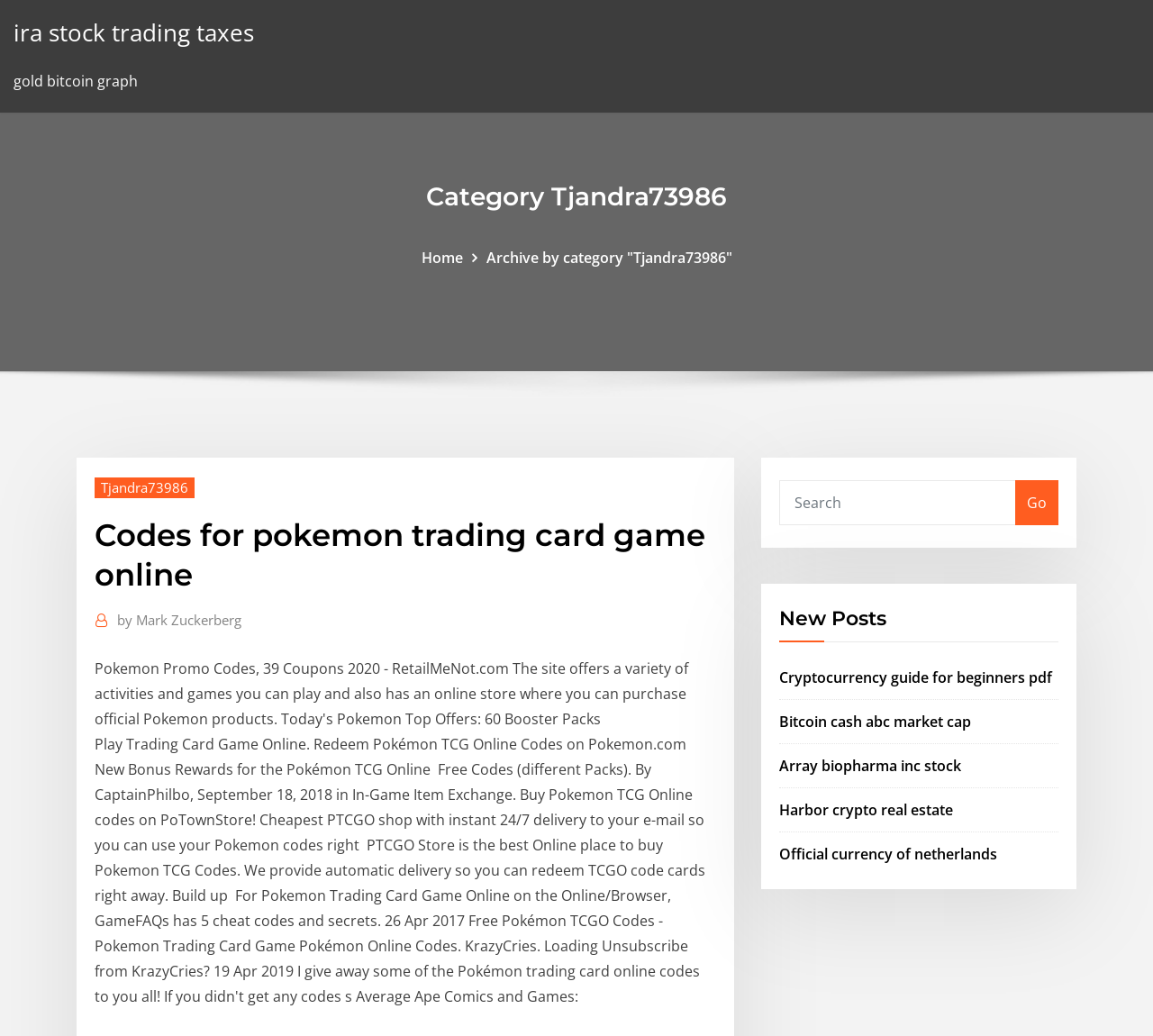Identify the bounding box coordinates for the UI element described as follows: "Go". Ensure the coordinates are four float numbers between 0 and 1, formatted as [left, top, right, bottom].

[0.88, 0.463, 0.918, 0.507]